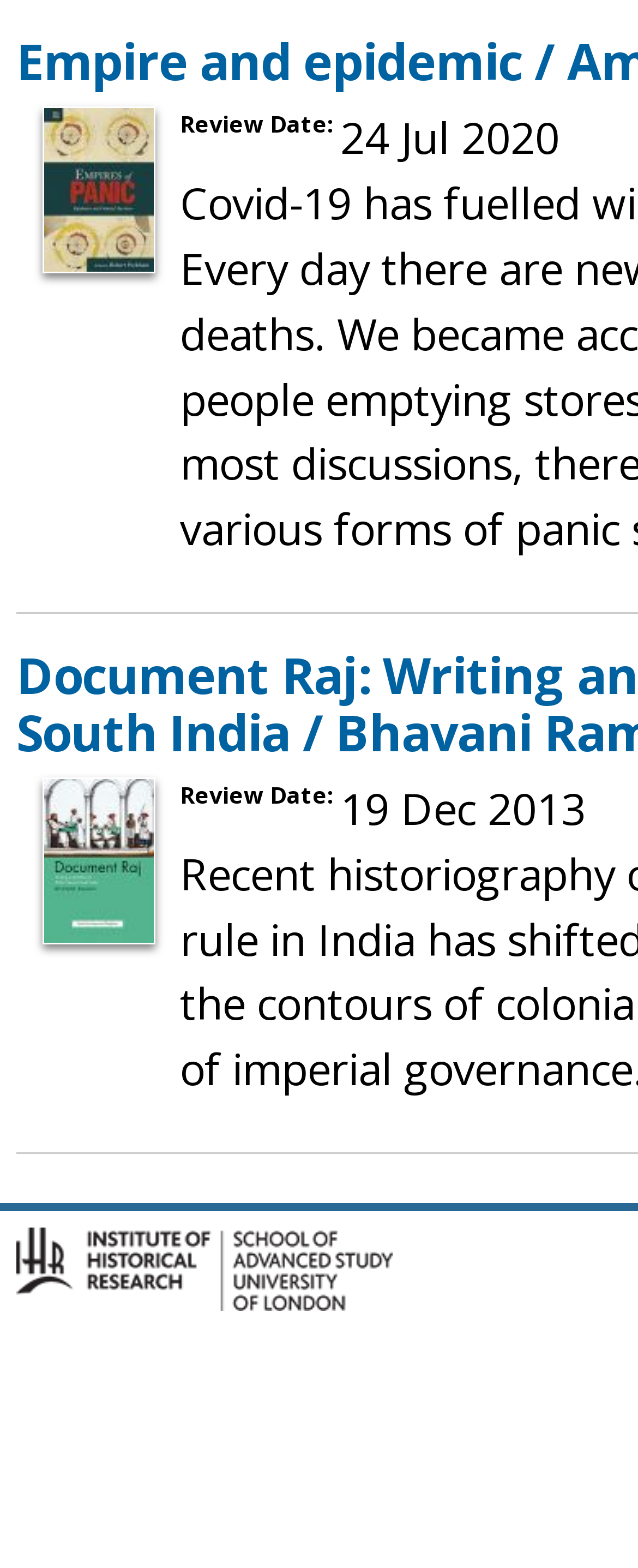Reply to the question with a single word or phrase:
How many review dates are there?

2